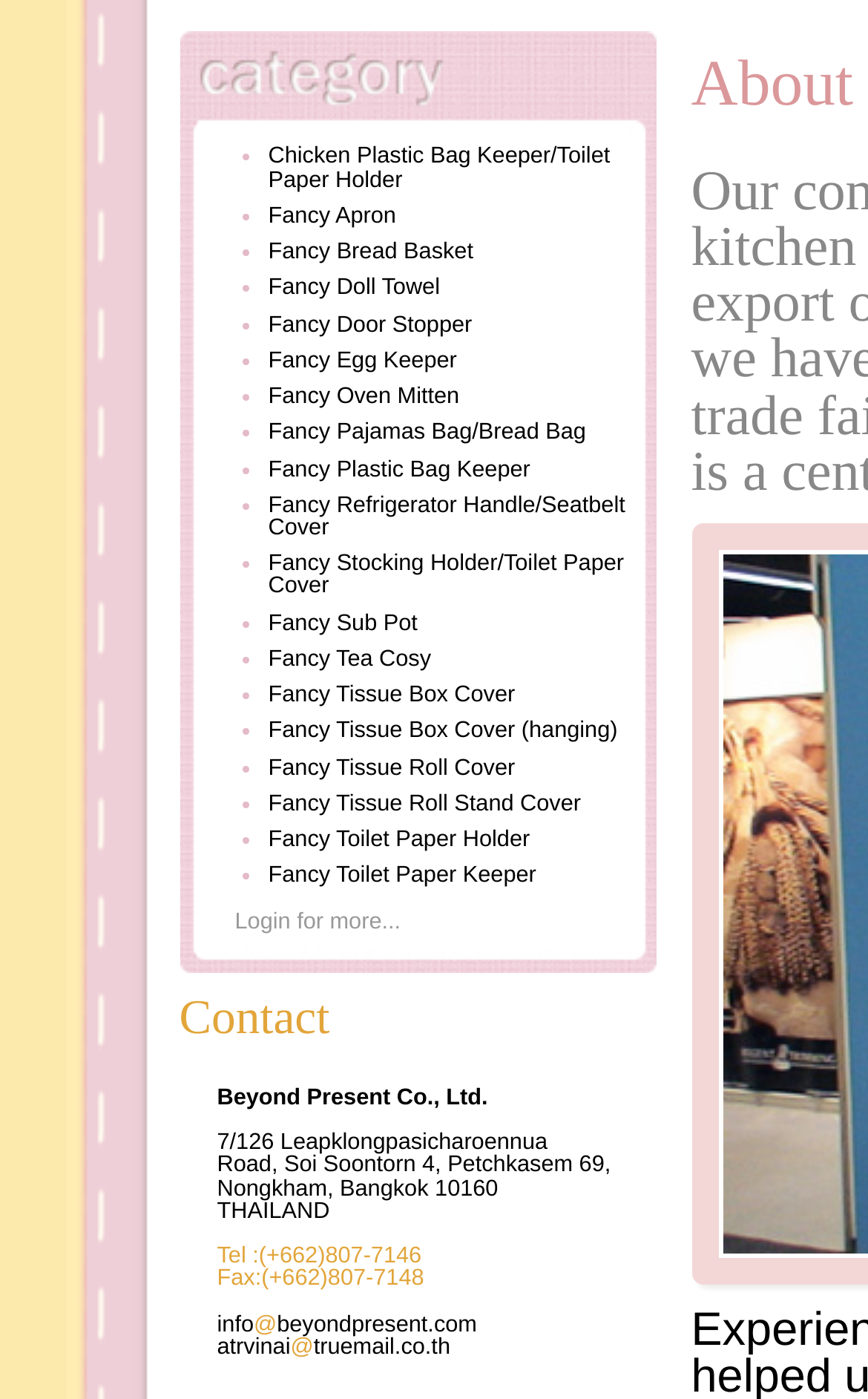Using the provided element description, identify the bounding box coordinates as (top-left x, top-left y, bottom-right x, bottom-right y). Ensure all values are between 0 and 1. Description: Fancy Door Stopper

[0.309, 0.224, 0.544, 0.241]